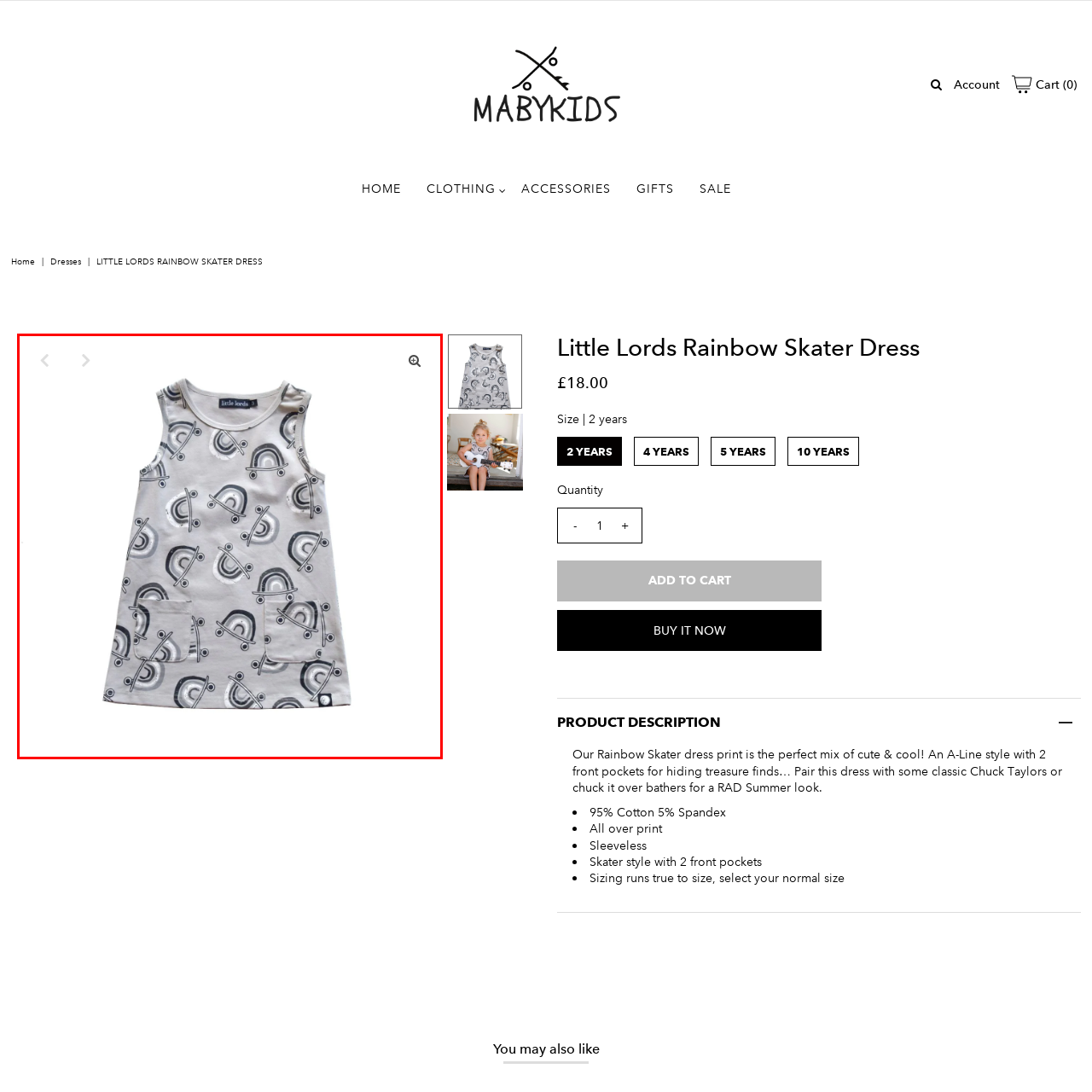Look closely at the part of the image inside the red bounding box, then respond in a word or phrase: What is the recommended age range for the dress?

2 years